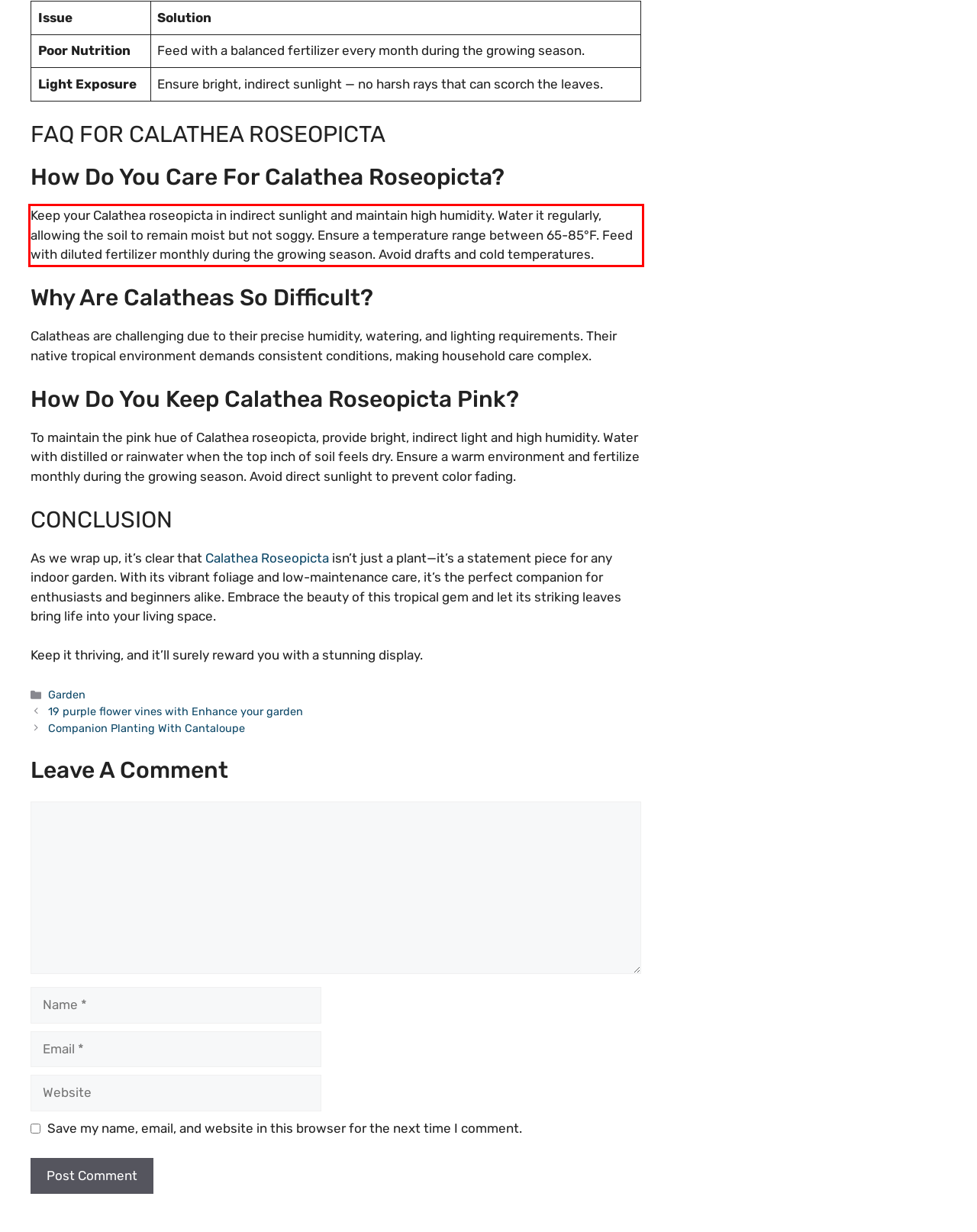Identify the text within the red bounding box on the webpage screenshot and generate the extracted text content.

Keep your Calathea roseopicta in indirect sunlight and maintain high humidity. Water it regularly, allowing the soil to remain moist but not soggy. Ensure a temperature range between 65-85°F. Feed with diluted fertilizer monthly during the growing season. Avoid drafts and cold temperatures.